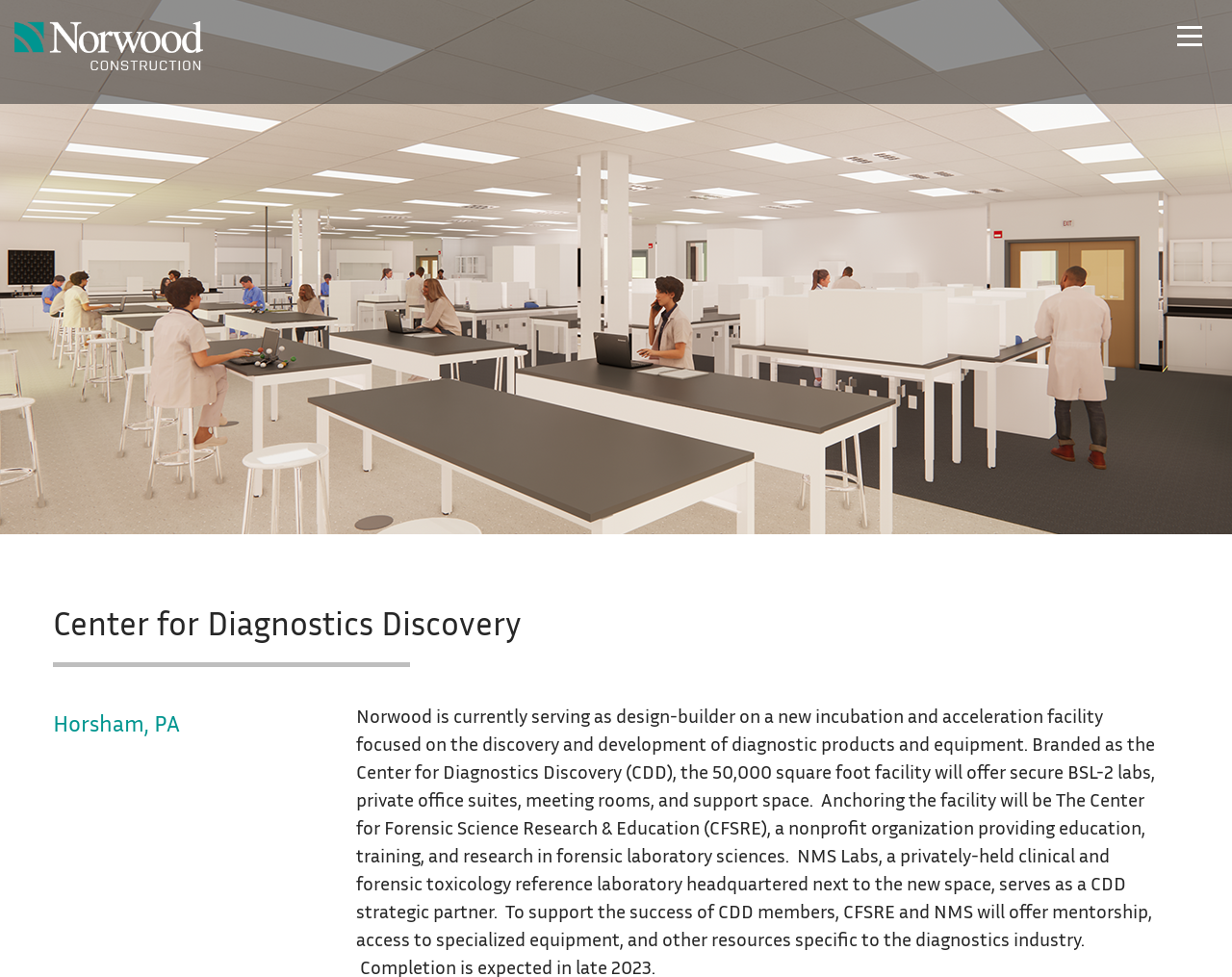How many levels of navigation are there?
Analyze the image and deliver a detailed answer to the question.

I observed that some of the main navigation links, such as 'Projects', 'About Us', and 'Expertise', have a dropdown menu icon, indicating that they have sub-links. This suggests that there are two levels of navigation: the main navigation links and their sub-links.